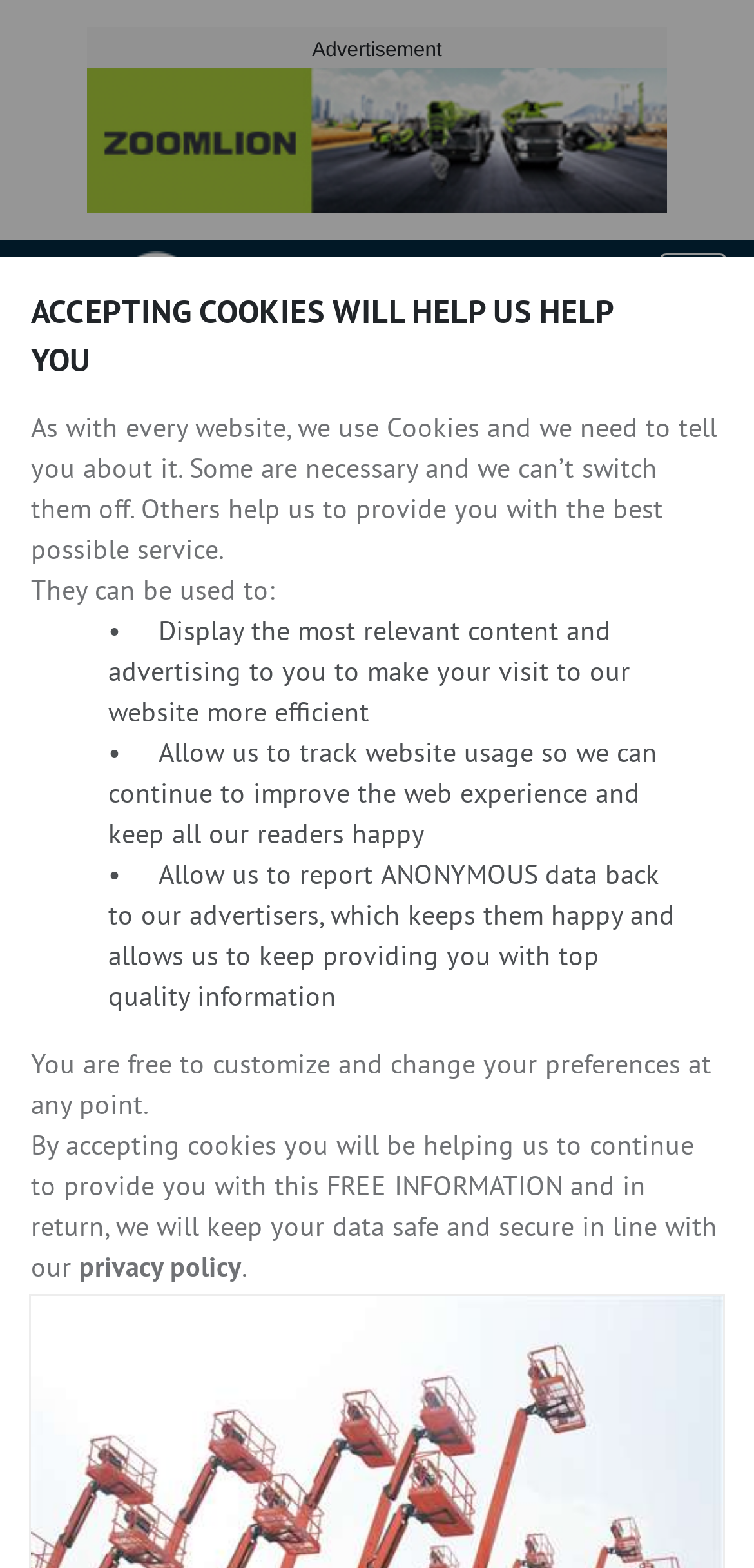What is the date of the article?
Based on the screenshot, provide a one-word or short-phrase response.

20 March 2020